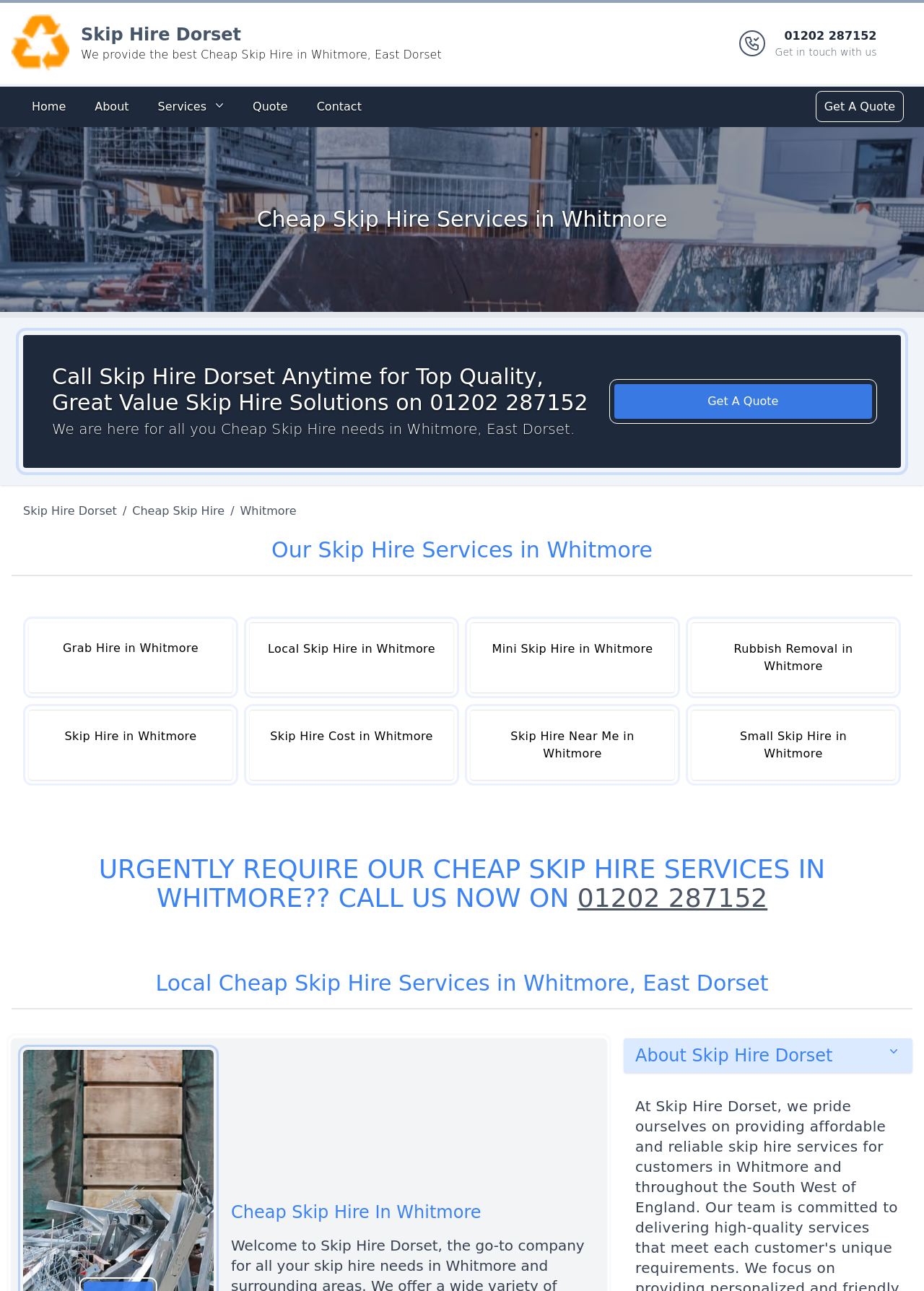Please identify the bounding box coordinates of the element that needs to be clicked to perform the following instruction: "Get in touch with us using the phone number".

[0.839, 0.021, 0.949, 0.046]